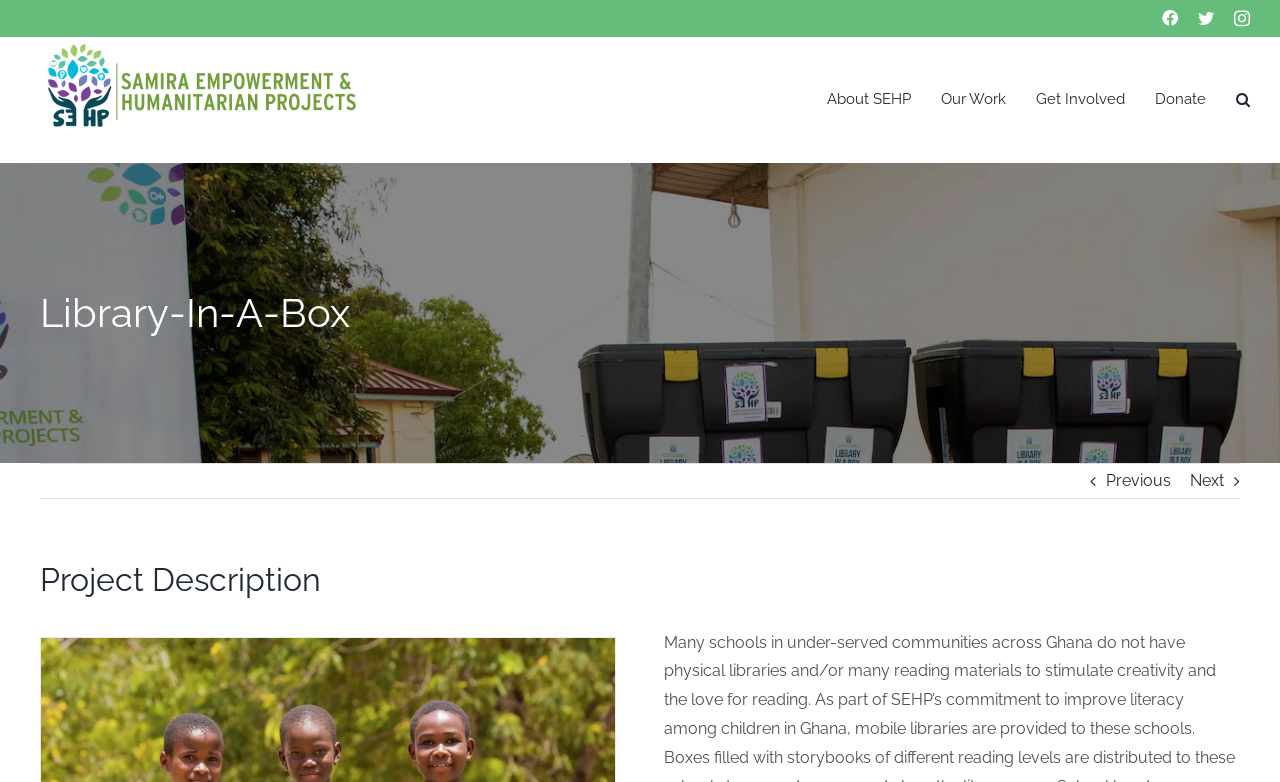Determine the coordinates of the bounding box for the clickable area needed to execute this instruction: "Visit About SEHP".

[0.646, 0.047, 0.712, 0.207]